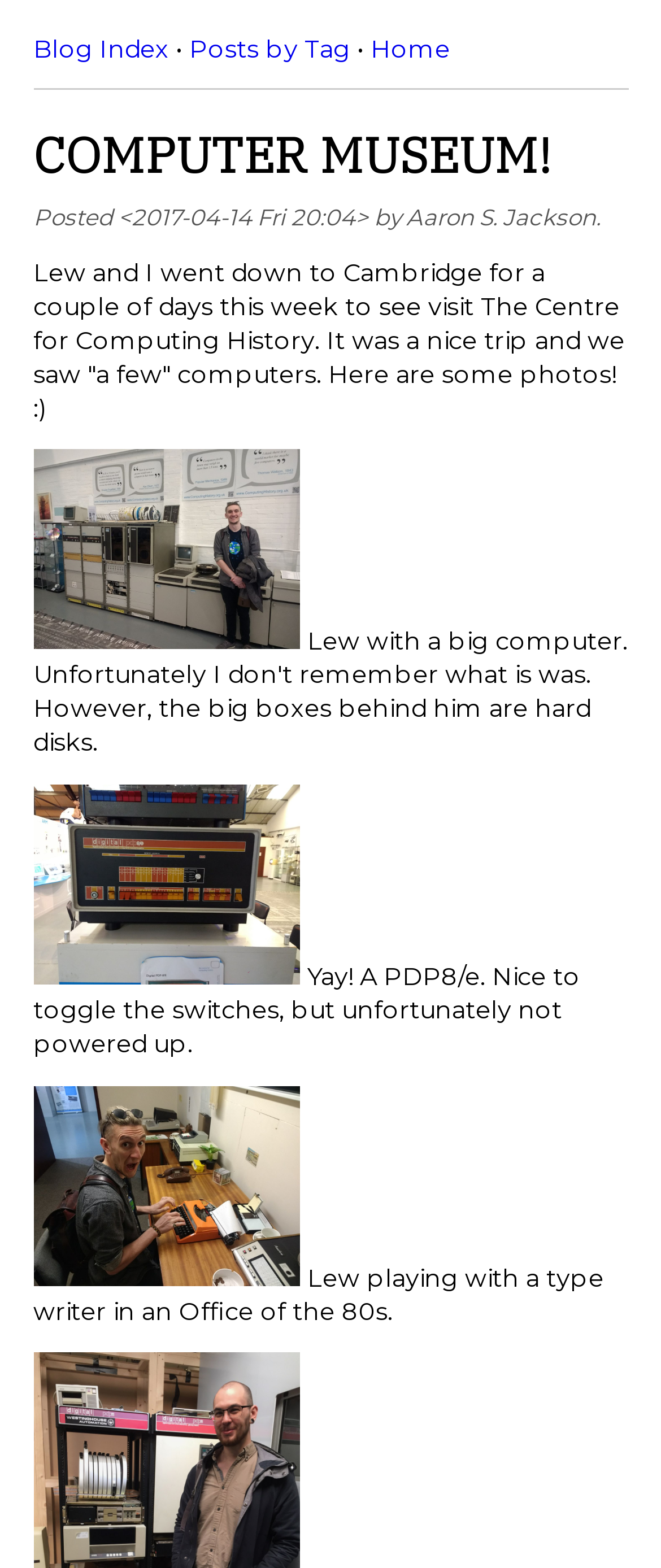What is the subject of the post?
Analyze the image and provide a thorough answer to the question.

I analyzed the content of the webpage and found that the post is about visiting The Centre for Computing History and seeing various computers, including a PDP8/e. This suggests that the subject of the post is computers.